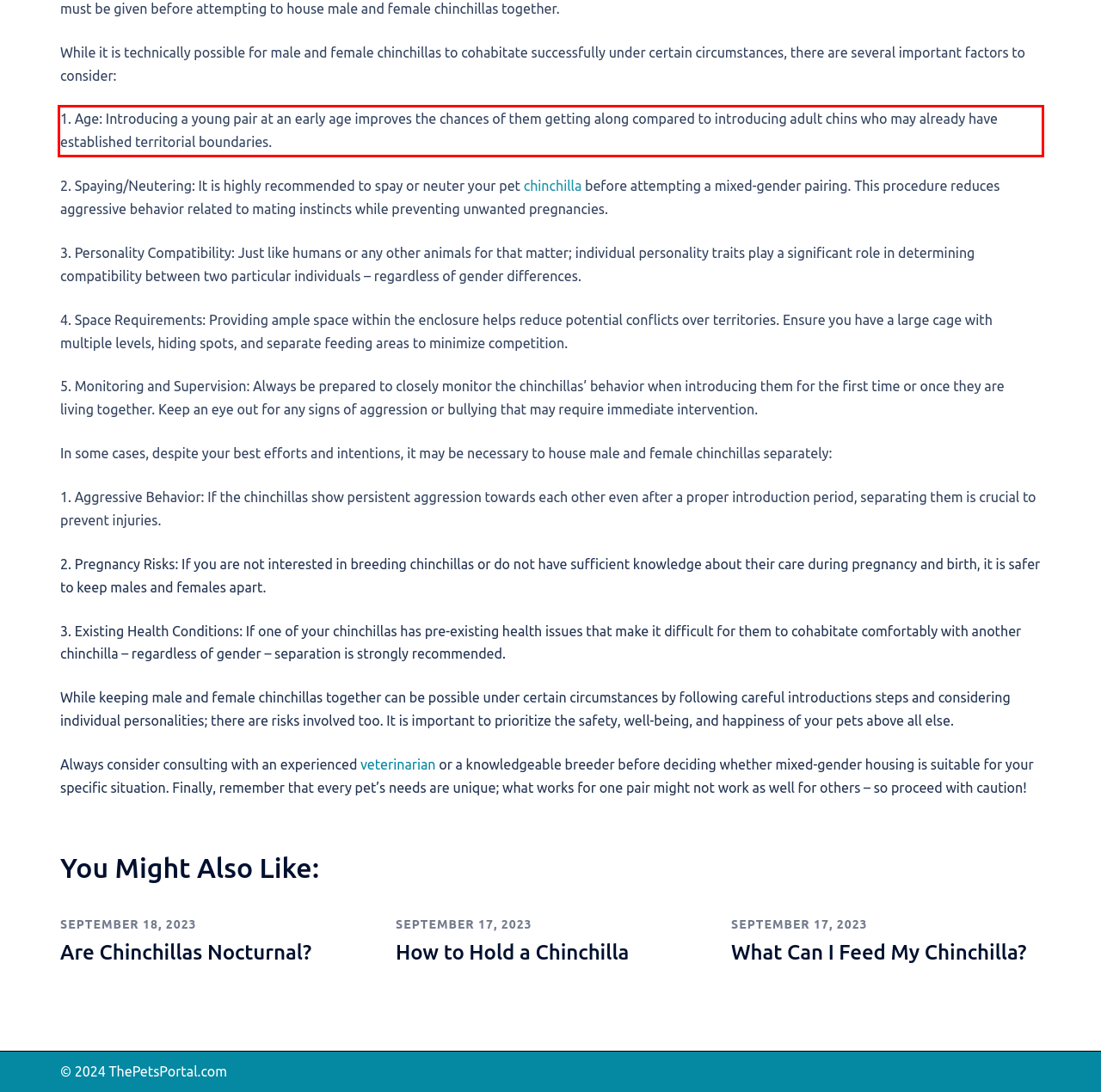Within the screenshot of the webpage, locate the red bounding box and use OCR to identify and provide the text content inside it.

1. Age: Introducing a young pair at an early age improves the chances of them getting along compared to introducing adult chins who may already have established territorial boundaries.